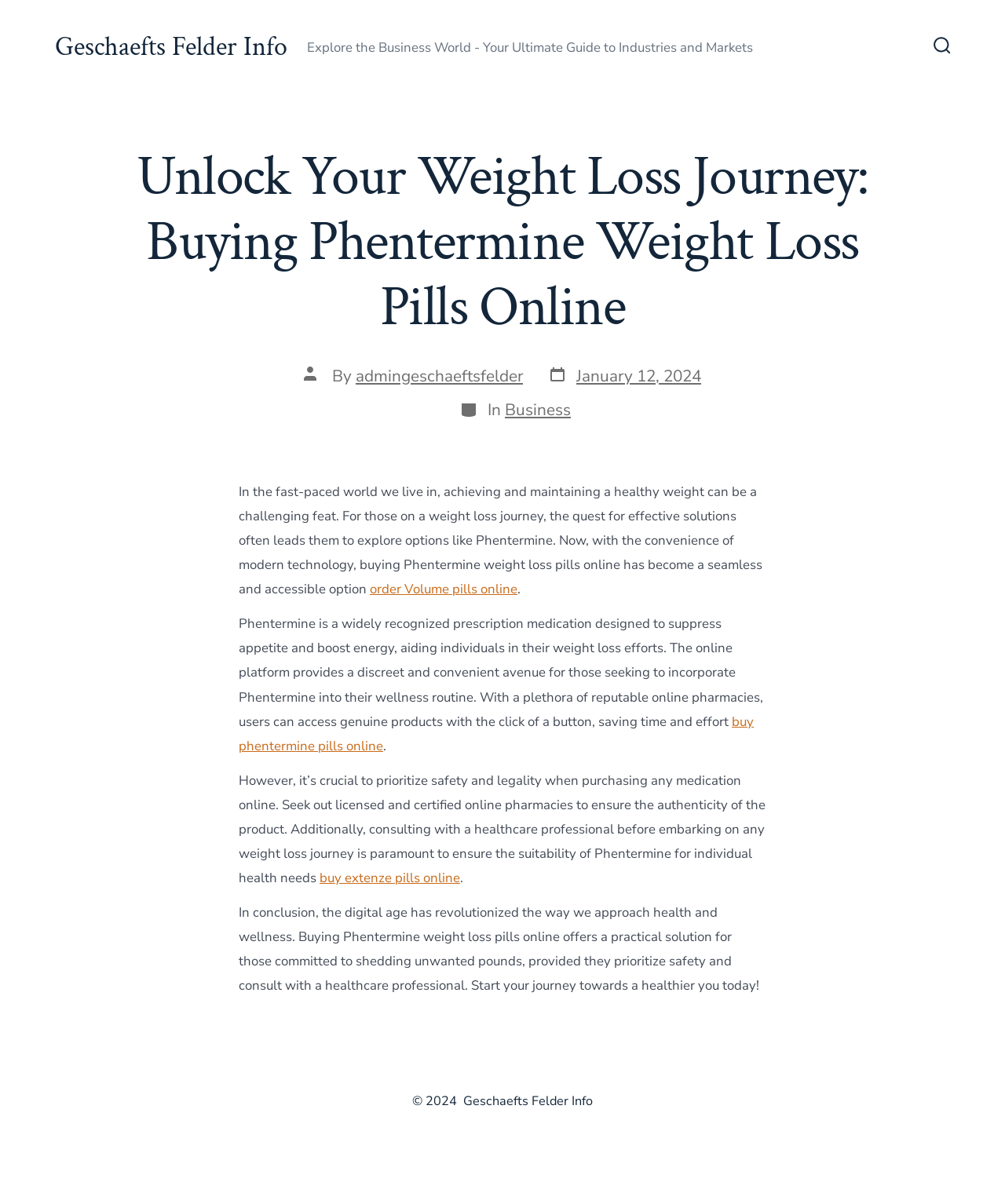Give a comprehensive overview of the webpage, including key elements.

This webpage is focused on weight loss and the use of Phentermine weight loss pills. At the top right corner, there is a search toggle button accompanied by a small image. Below this, there is a link to "Geschaefts Felder Info" and a heading that reads "Explore the Business World - Your Ultimate Guide to Industries and Markets".

The main content of the webpage is an article about buying Phentermine weight loss pills online. The article's title, "Unlock Your Weight Loss Journey: Buying Phentermine Weight Loss Pills Online", is prominently displayed near the top of the page. Below this, there is information about the post's author and date, including a link to the author's profile and the date "January 12, 2024".

The article itself is divided into several paragraphs. The first paragraph discusses the challenges of achieving and maintaining a healthy weight and the quest for effective solutions. The second paragraph explains how Phentermine works and the convenience of buying it online. There are also links to order Phentermine pills online and to buy other related products.

The article continues to discuss the importance of prioritizing safety and legality when purchasing medication online and consulting with a healthcare professional before starting any weight loss journey. Finally, the article concludes by highlighting the benefits of buying Phentermine weight loss pills online and encouraging readers to start their journey towards a healthier lifestyle.

At the bottom of the page, there is a copyright notice for 2024 and a link to "Geschaefts Felder Info".